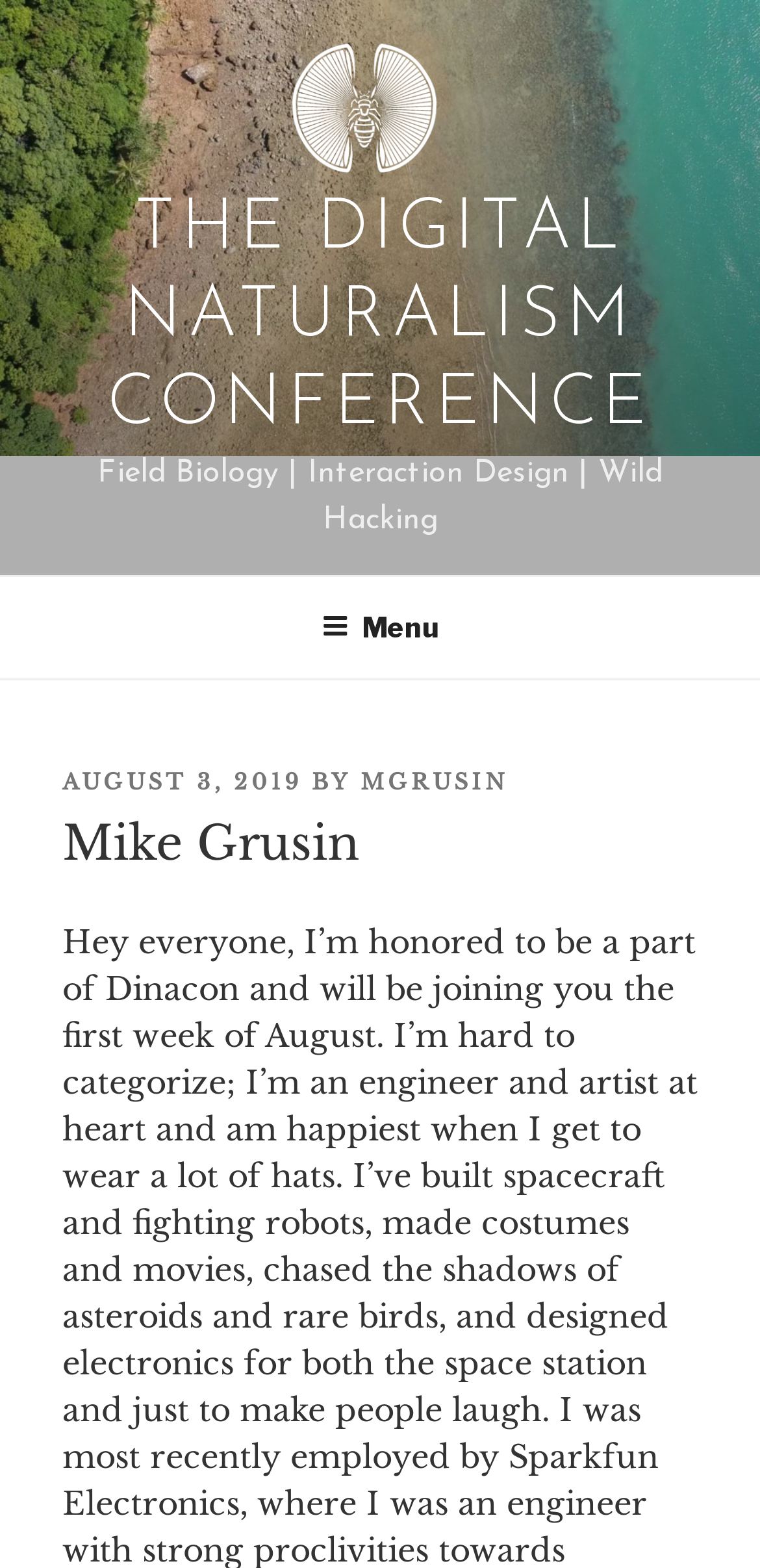When was the post published? Analyze the screenshot and reply with just one word or a short phrase.

AUGUST 3, 2019